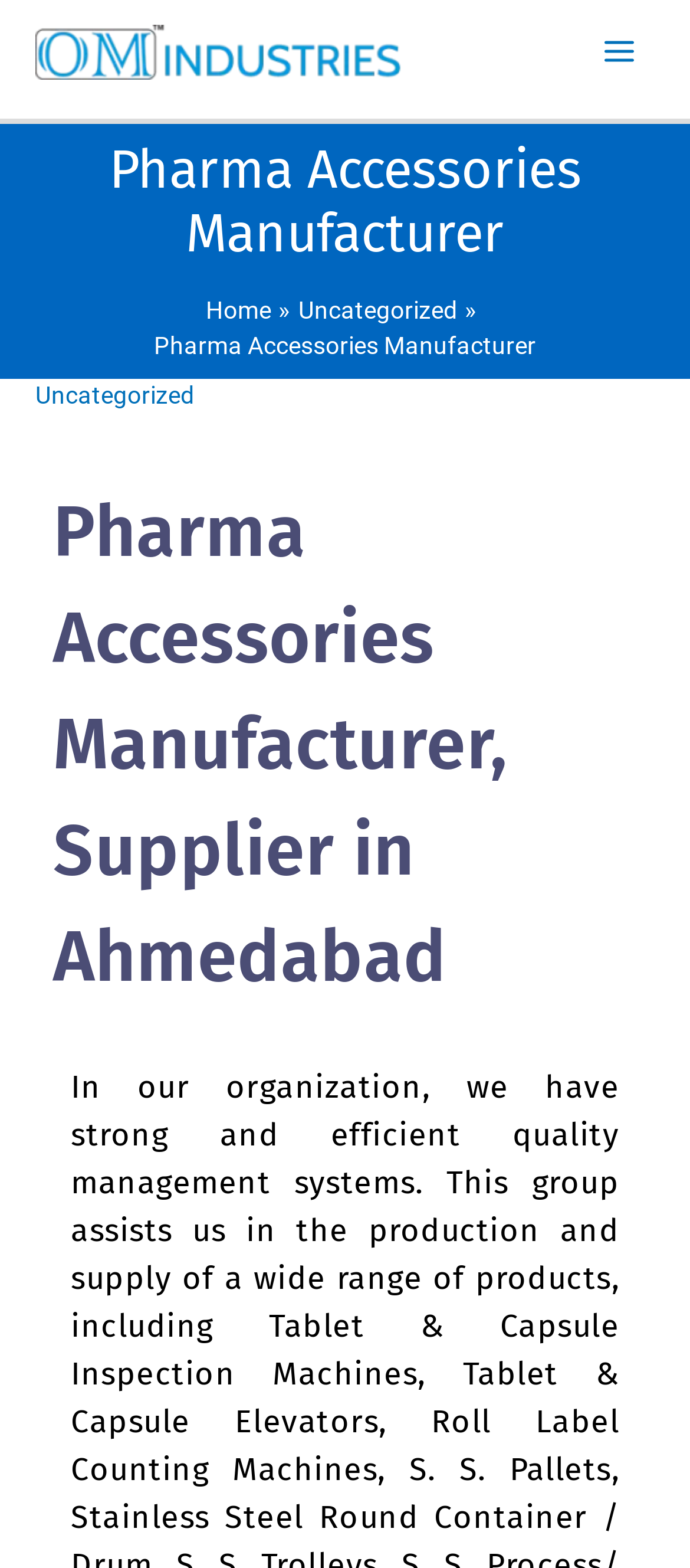Provide a one-word or short-phrase answer to the question:
How many images are present on the webpage?

3